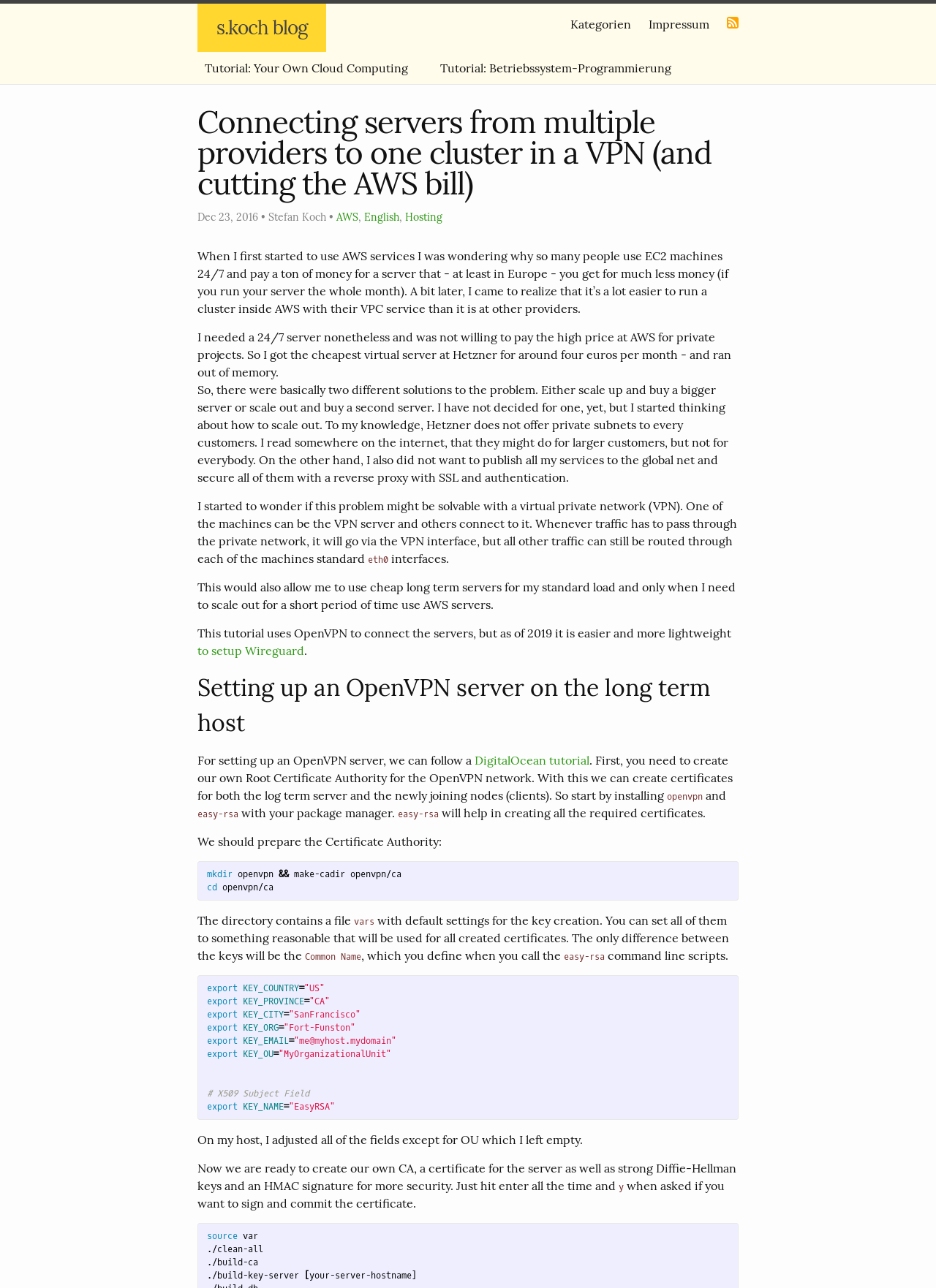Show the bounding box coordinates of the element that should be clicked to complete the task: "view Kategorien".

[0.609, 0.013, 0.674, 0.024]